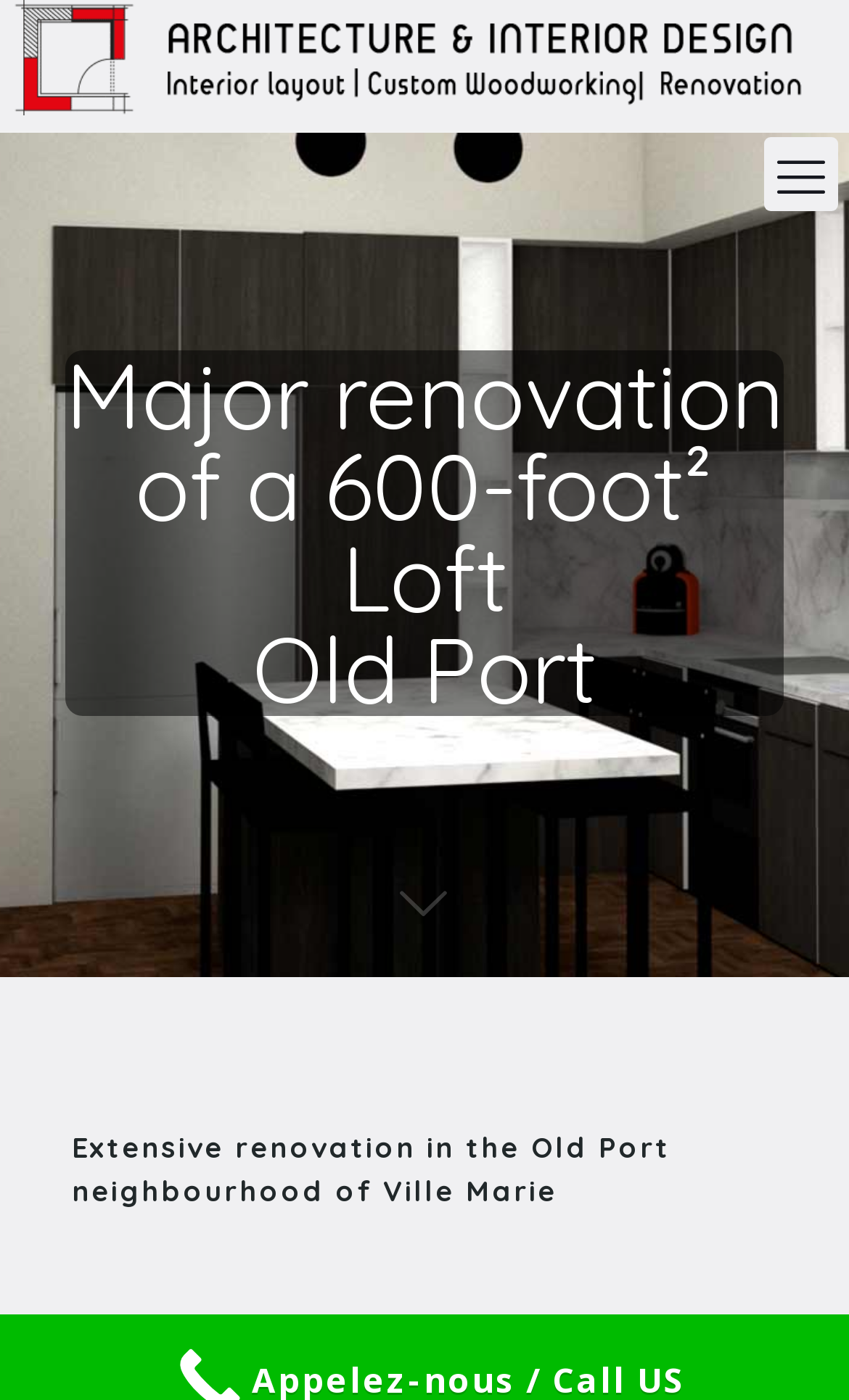Reply to the question with a single word or phrase:
Is there an image on the webpage?

Yes